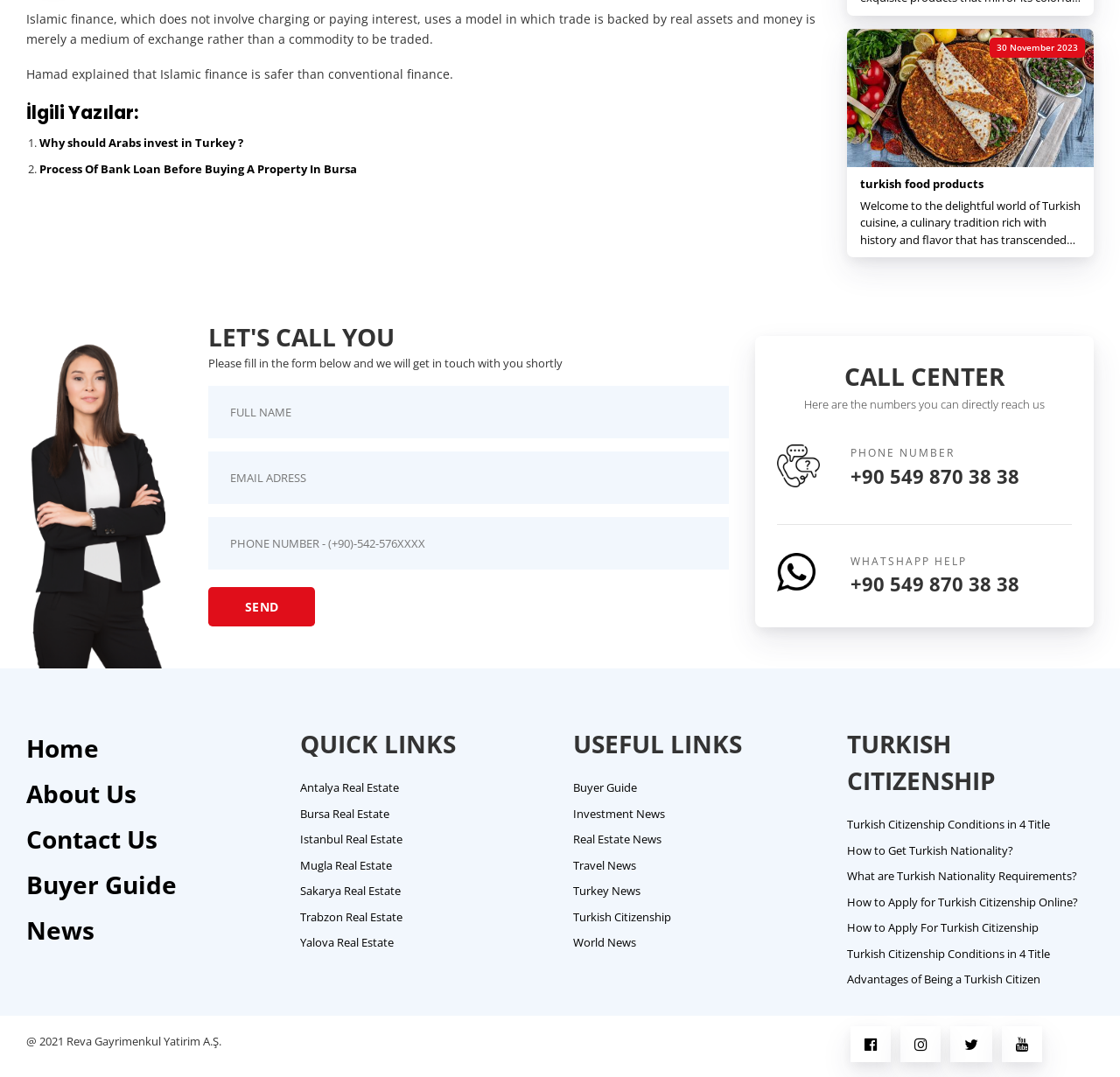Answer the question using only one word or a concise phrase: How many phone numbers are provided in the CALL CENTER section?

One